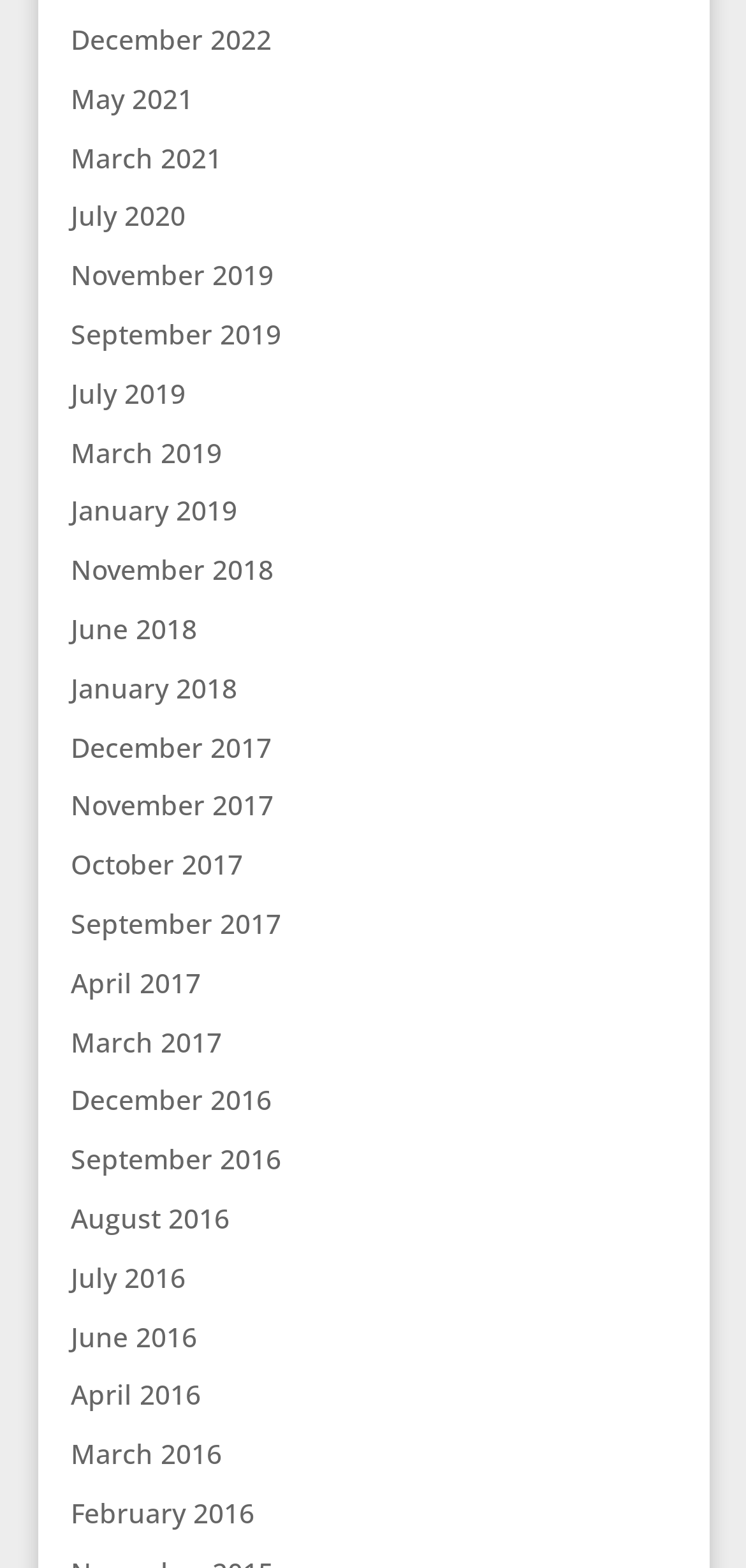Kindly determine the bounding box coordinates of the area that needs to be clicked to fulfill this instruction: "view May 2021".

[0.095, 0.051, 0.259, 0.074]